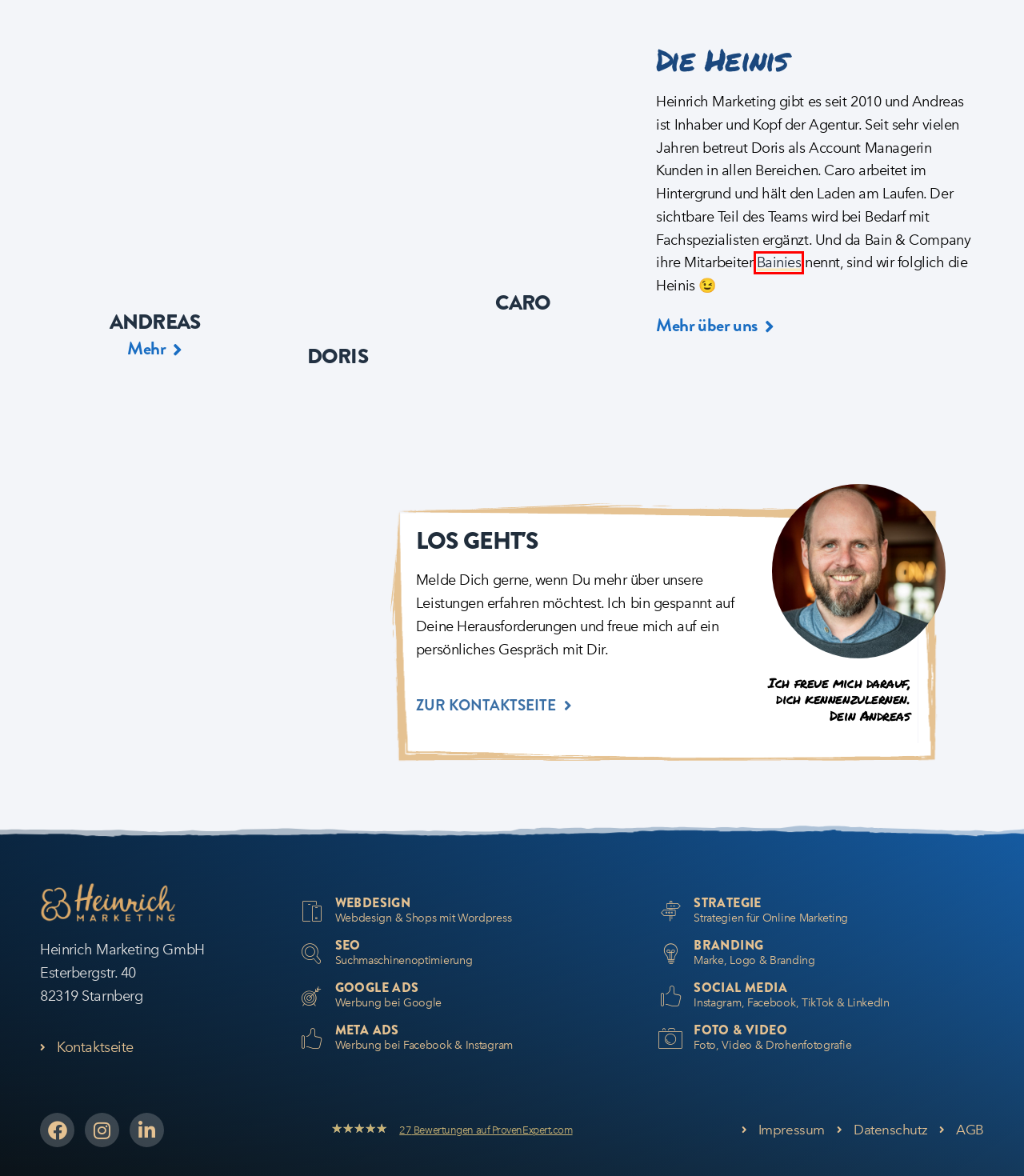Given a screenshot of a webpage with a red rectangle bounding box around a UI element, select the best matching webpage description for the new webpage that appears after clicking the highlighted element. The candidate descriptions are:
A. Karriere bei Bain | Bain & Company
B. Andreas Heinrich | Inhaber & Geschäftsführer der Heinrich Marketing GmbH
C. Heinrich Marketing | AGB
D. Effektives Online-Marketing mit unseren Foto- und Video-Services
E. Datenschutz
F. Heinrich Marketing GmbH Reviews & Experiences
G. Impressum von Heinrich Marketing
H. Heinrich Marketing | Über Deine Online Marketing Agentur aus Starnberg

A